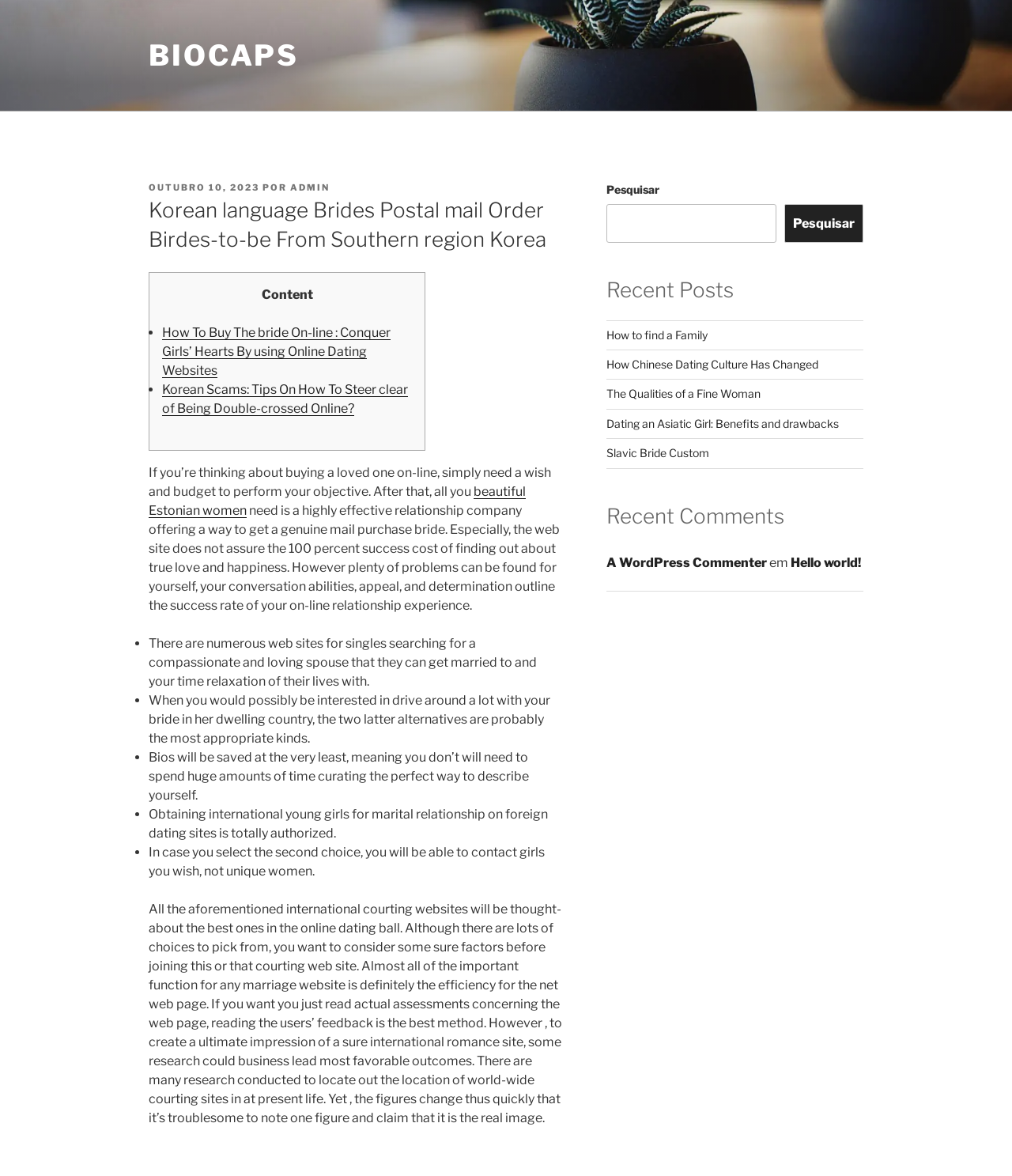Provide your answer in one word or a succinct phrase for the question: 
What is the benefit of using international dating websites?

Find a compassionate and loving spouse